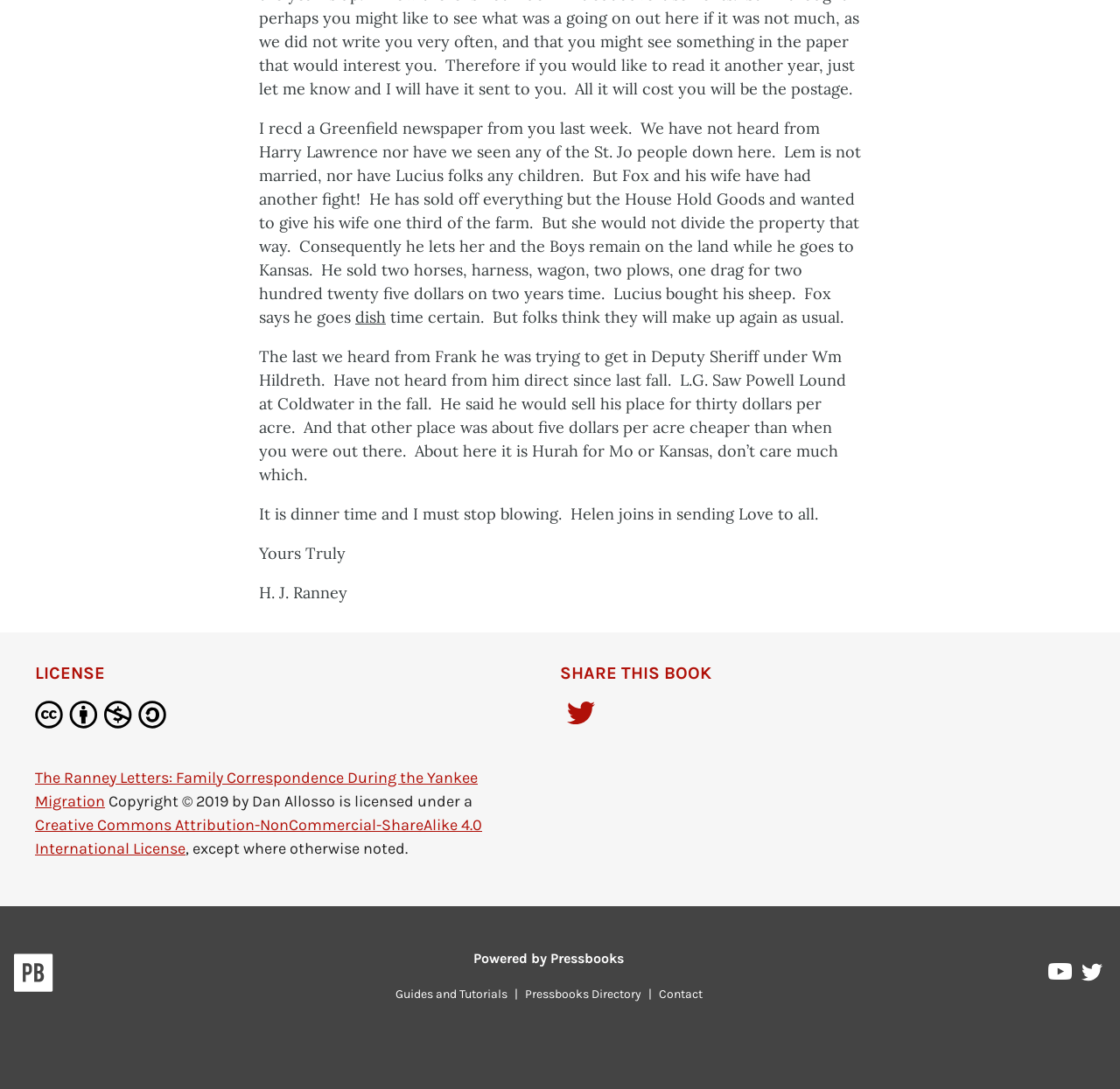Show the bounding box coordinates of the element that should be clicked to complete the task: "Click the 'Pressbooks on YouTube' link".

[0.936, 0.884, 0.959, 0.909]